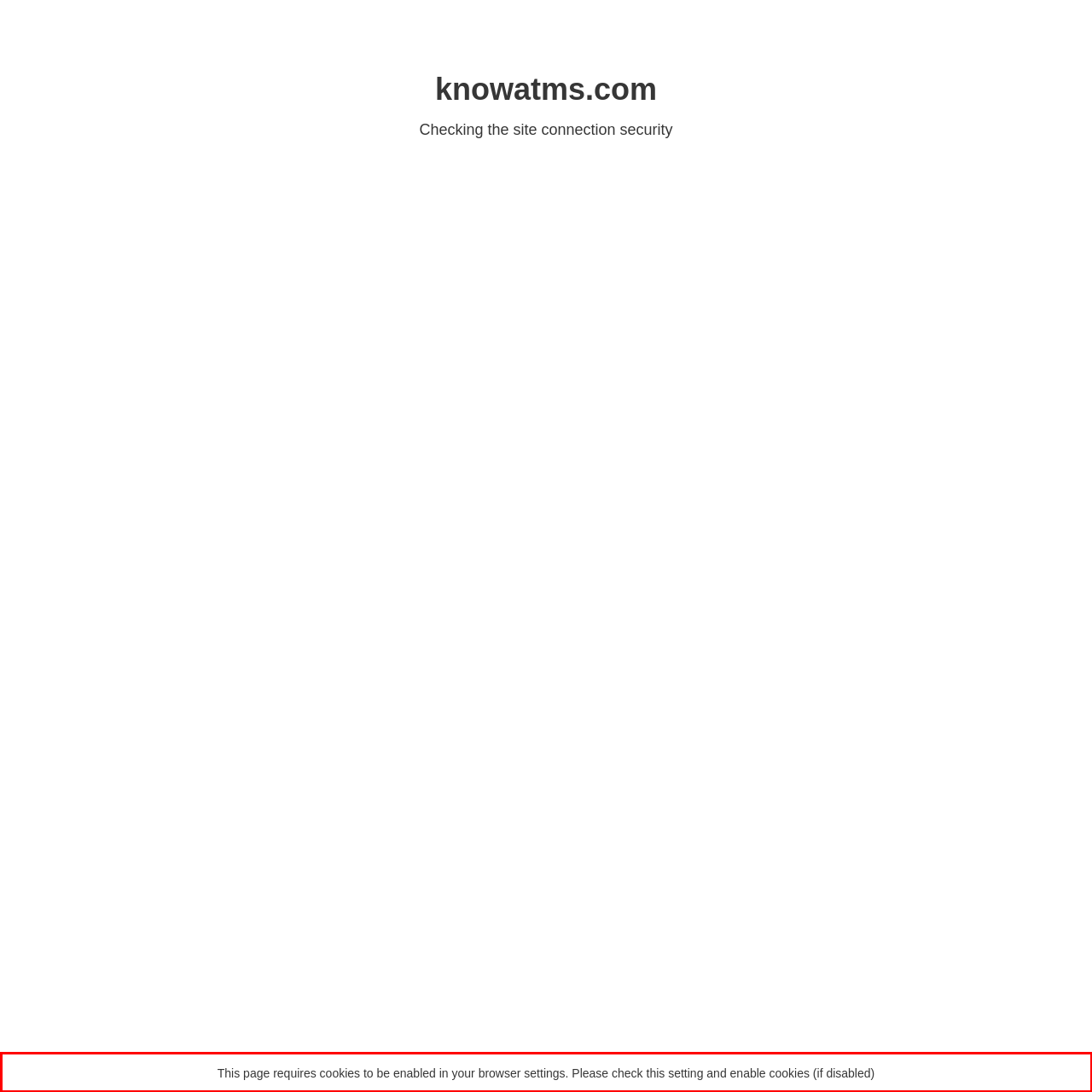Given a webpage screenshot with a red bounding box, perform OCR to read and deliver the text enclosed by the red bounding box.

This page requires cookies to be enabled in your browser settings. Please check this setting and enable cookies (if disabled)